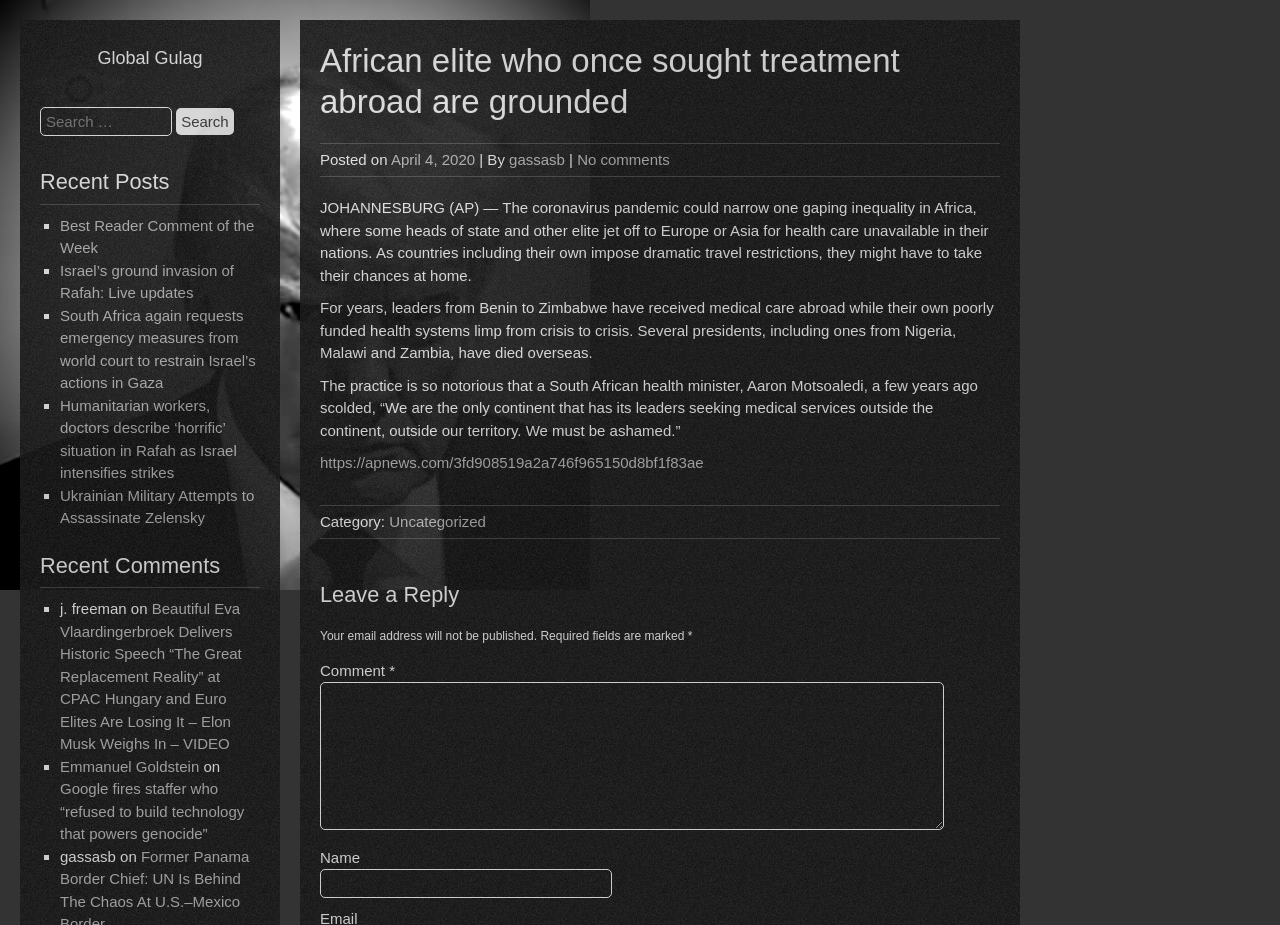Provide the bounding box coordinates of the HTML element this sentence describes: "parent_node: Search for: value="Search"". The bounding box coordinates consist of four float numbers between 0 and 1, i.e., [left, top, right, bottom].

[0.138, 0.117, 0.183, 0.146]